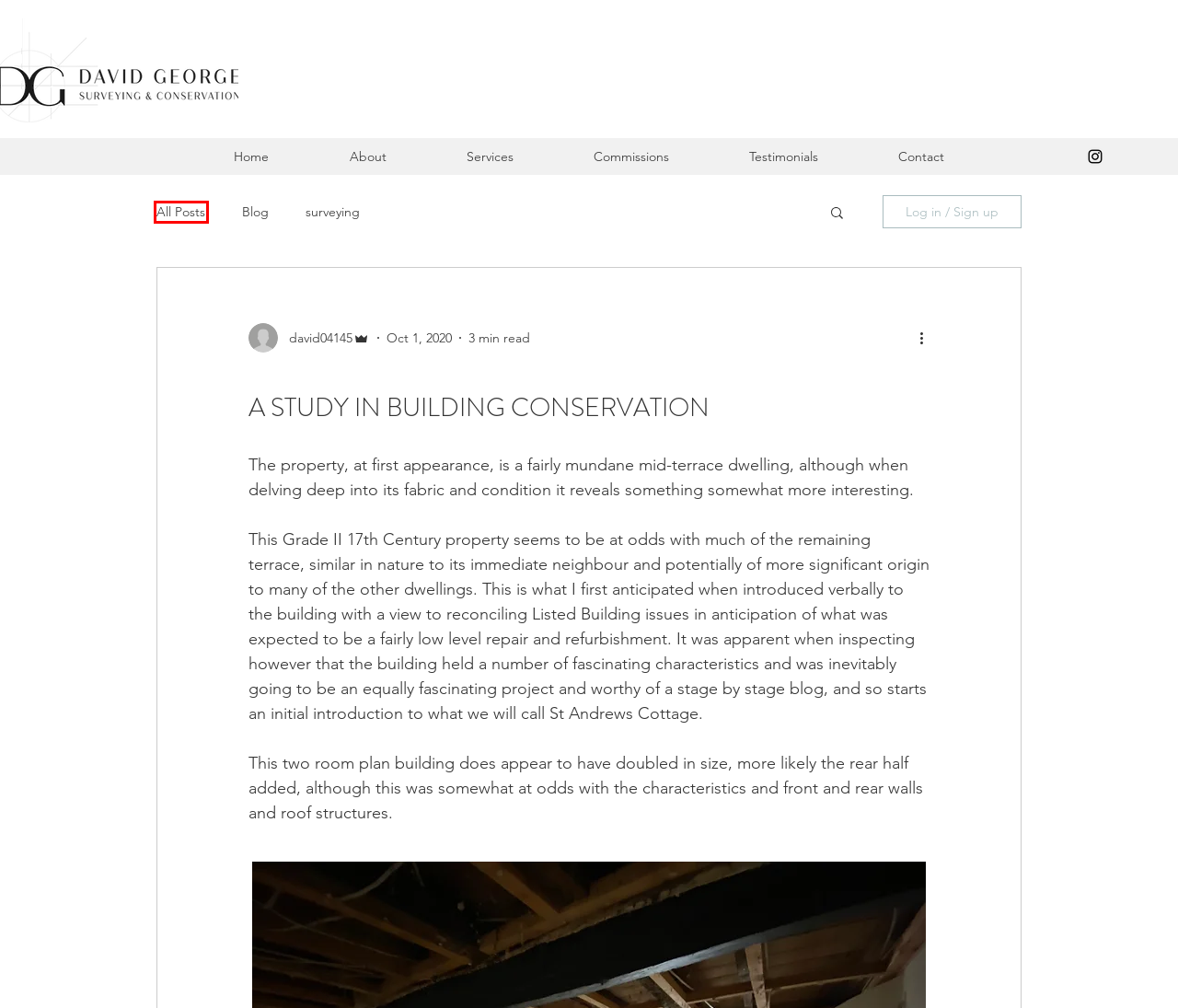Examine the screenshot of a webpage with a red bounding box around a UI element. Select the most accurate webpage description that corresponds to the new page after clicking the highlighted element. Here are the choices:
A. Blog
B. Contact | David George Conservation | Specialist Conservation Services
C. Home | David George Conservation | Specialist Conservation Services
D. Services | David George Conservation | Specialist Conservation Services
E. surveying
F. About  | David George Conservation | Specialist Conservation Services
G. News | David George Conservation | Specialist Conservation Services
H. Commissions | David George Conservatation | Specialist Conservation Services

G